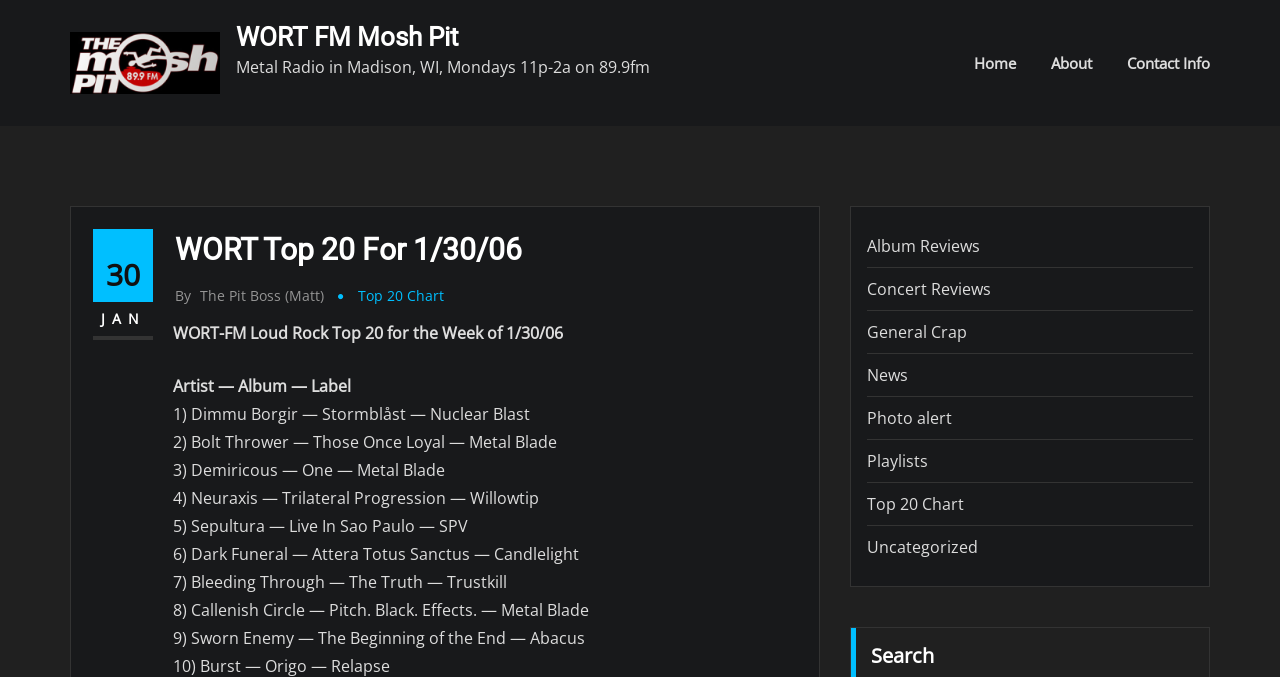Locate the bounding box coordinates of the element I should click to achieve the following instruction: "Search for something".

[0.68, 0.949, 0.73, 0.989]